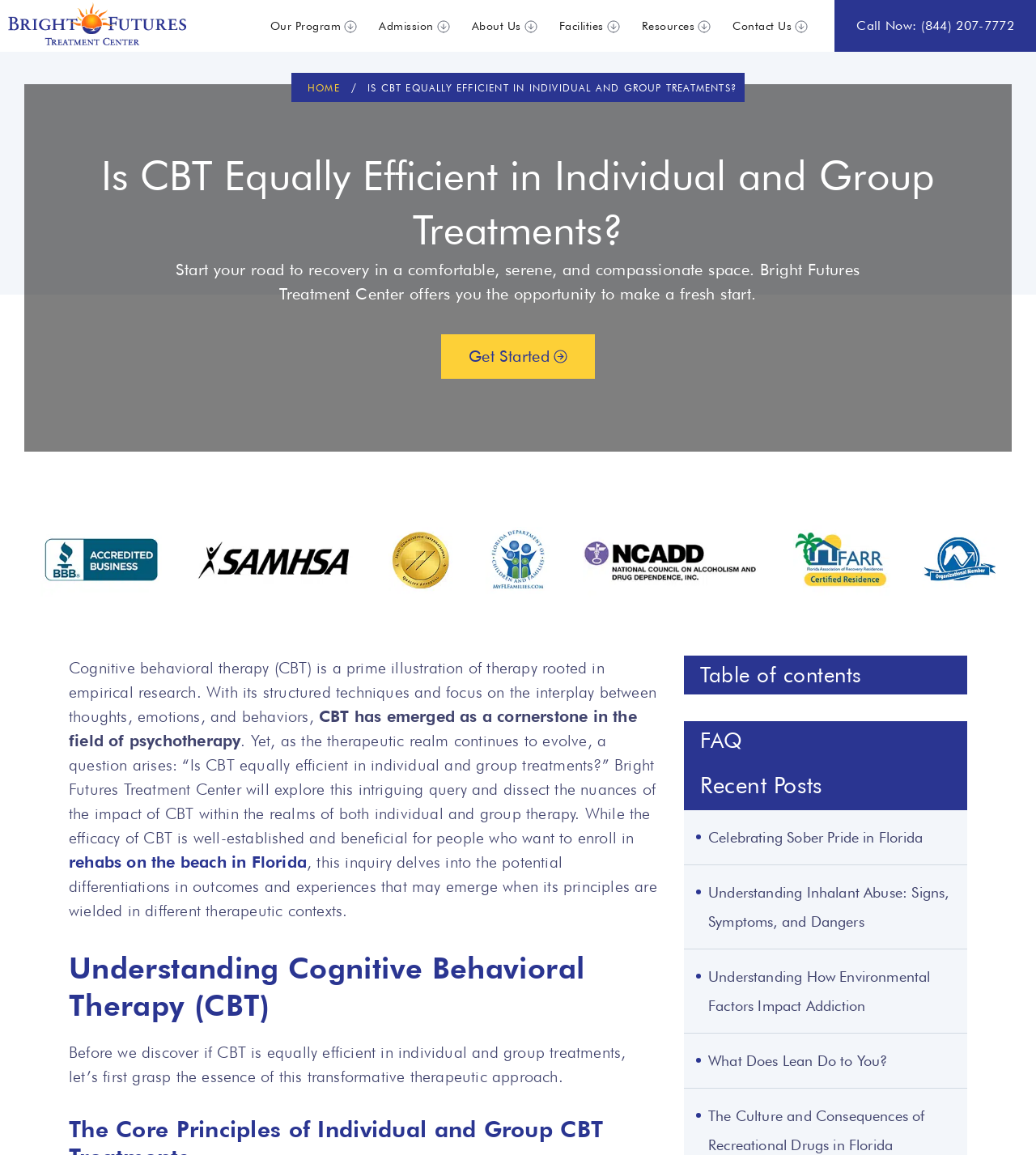What is the phone number to call for admission?
Using the visual information, reply with a single word or short phrase.

(844) 207-7772